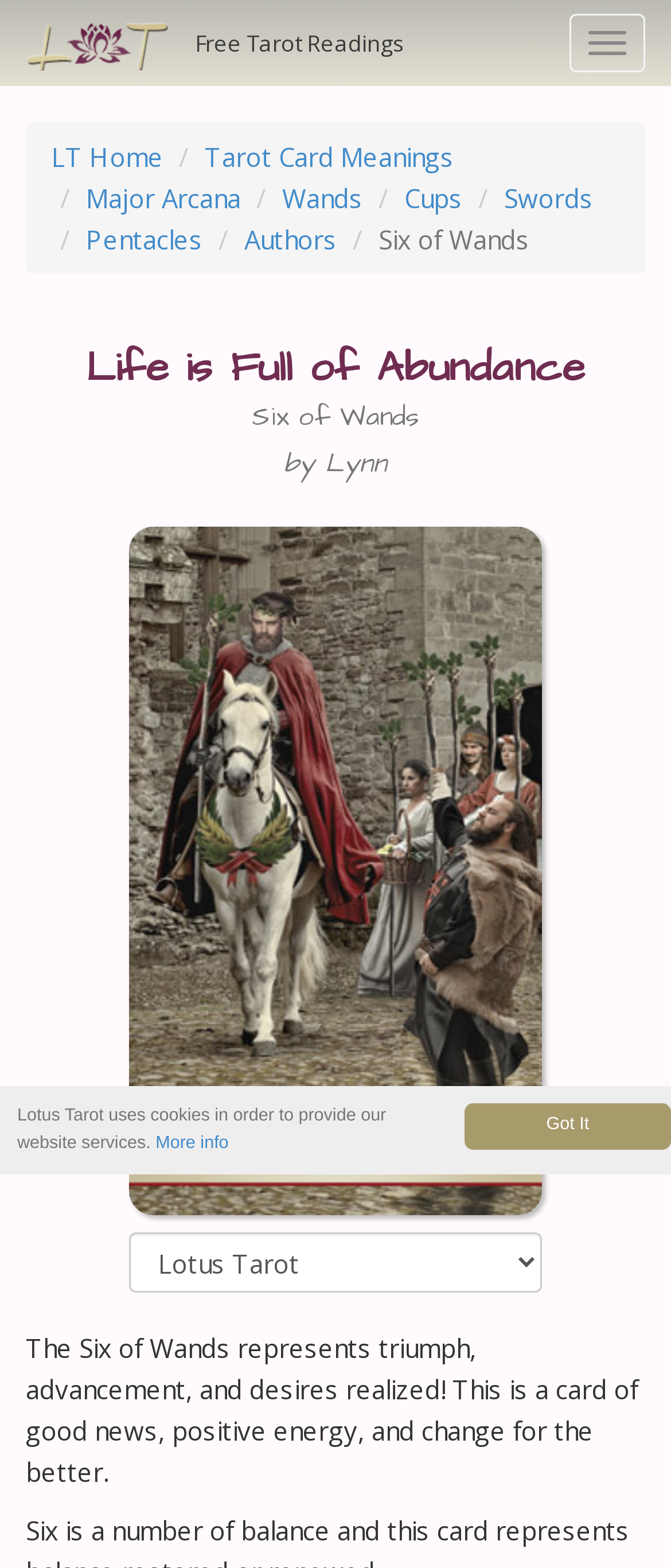What is the tone of the text on the page?
Using the information from the image, provide a comprehensive answer to the question.

I inferred the answer by reading the text on the page, which provides information about the Six of Wands card in a neutral and objective tone, without expressing a personal opinion or emotion.